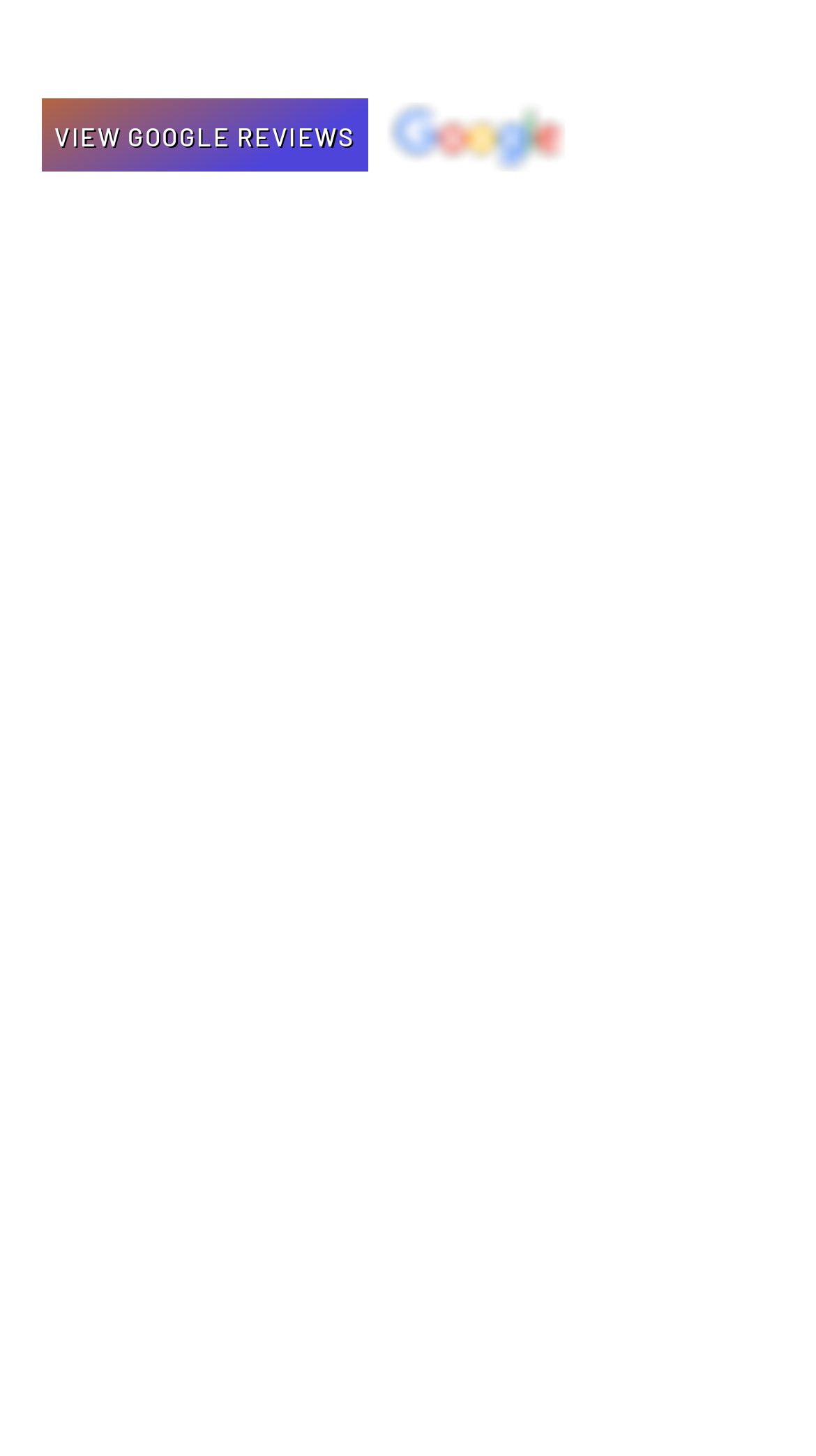What is the copyright year of the website?
Please provide a comprehensive answer to the question based on the webpage screenshot.

The copyright notice at the bottom of the webpage says '© 2020 Kathryn L. Silverton', indicating that the copyright year of the website is 2020.